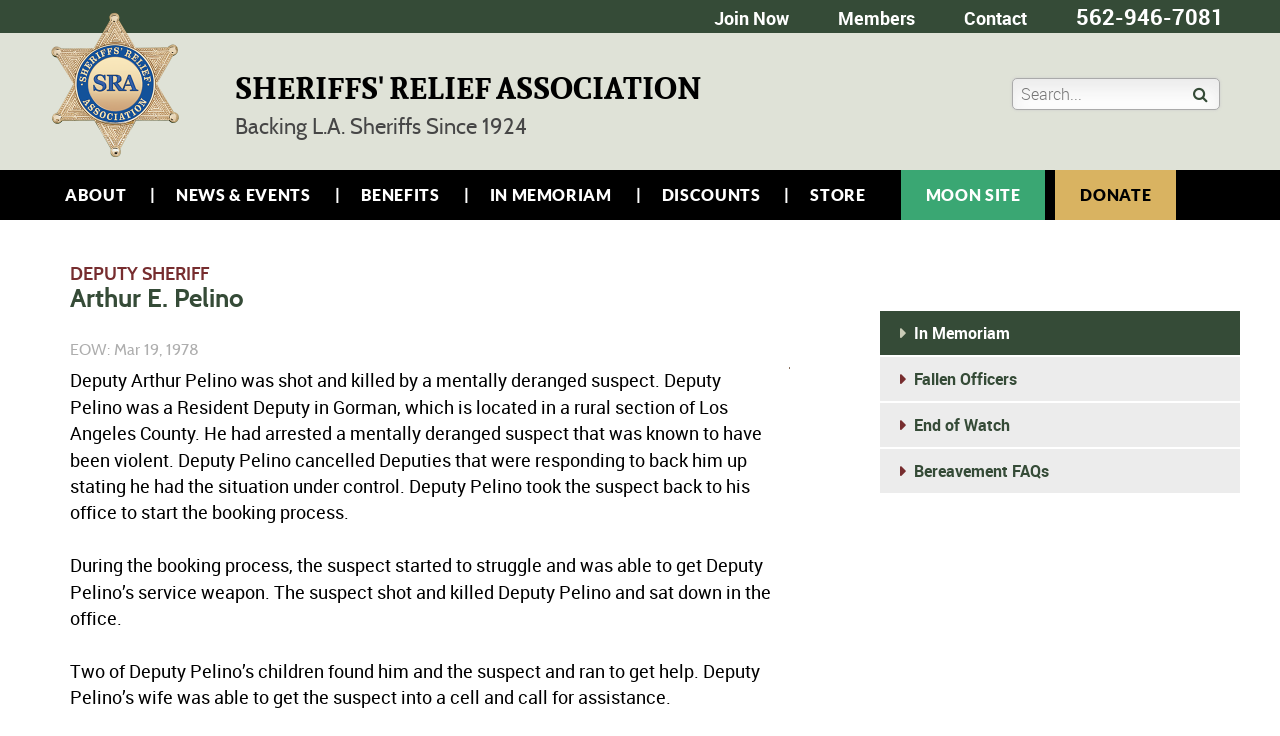Using the information in the image, could you please answer the following question in detail:
What is the name of the deputy sheriff?

I found the answer by looking at the heading 'DEPUTY SHERIFF Arthur E. Pelino' which is located inside the HeaderAsNonLandmark element.